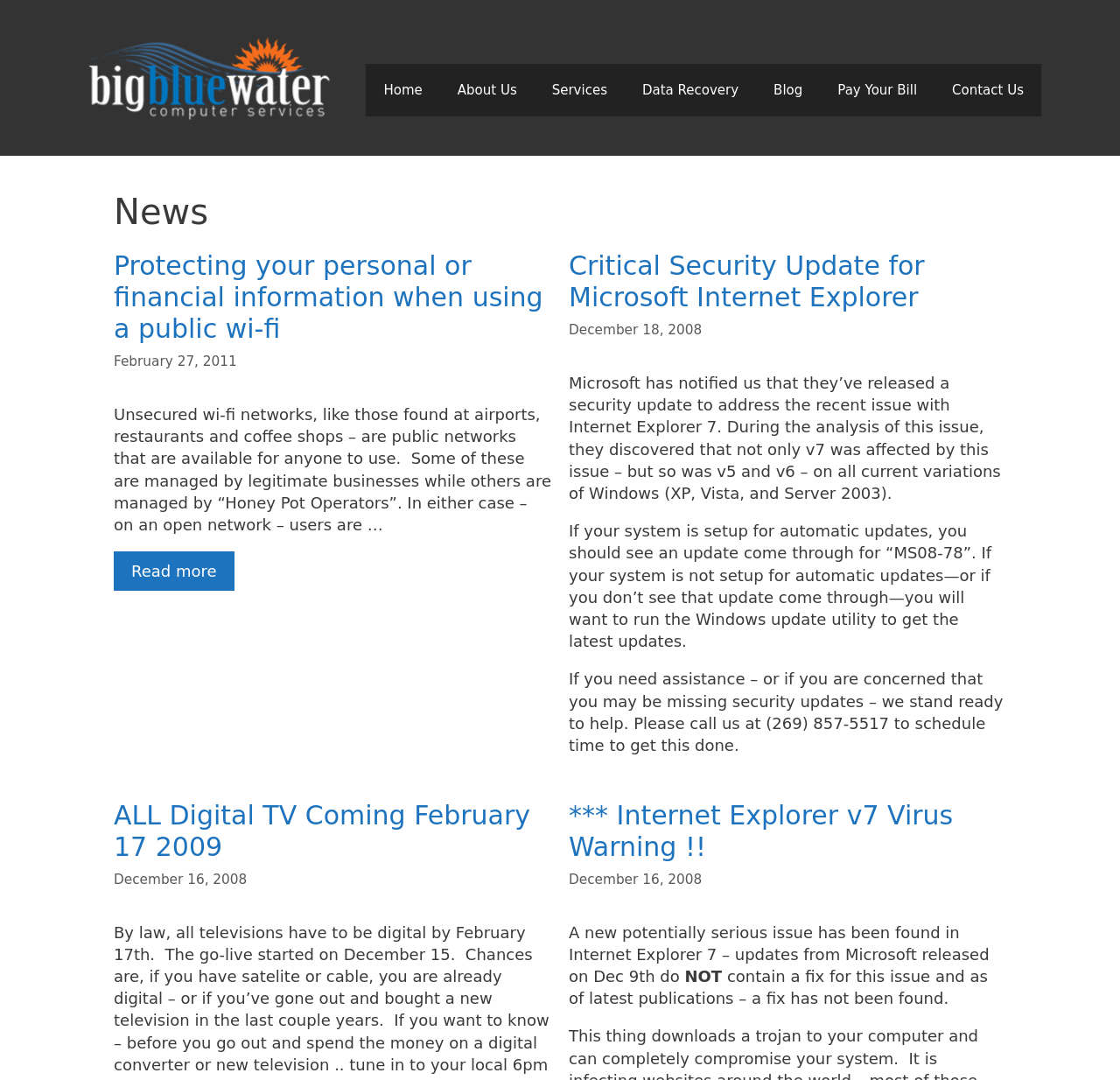Refer to the image and provide an in-depth answer to the question: 
How many navigation links are there?

The navigation links can be found in the 'Primary' navigation element, which contains 8 links: 'Home', 'About Us', 'Services', 'Data Recovery', 'Blog', 'Pay Your Bill', 'Contact Us'.